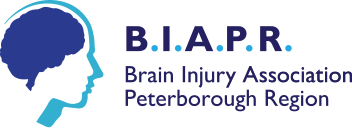Please examine the image and provide a detailed answer to the question: What is the font style of the full name in the logo?

The caption describes the full name 'Brain Injury Association Peterborough Region' as being written in a clean, modern font, indicating a simple and contemporary typography.